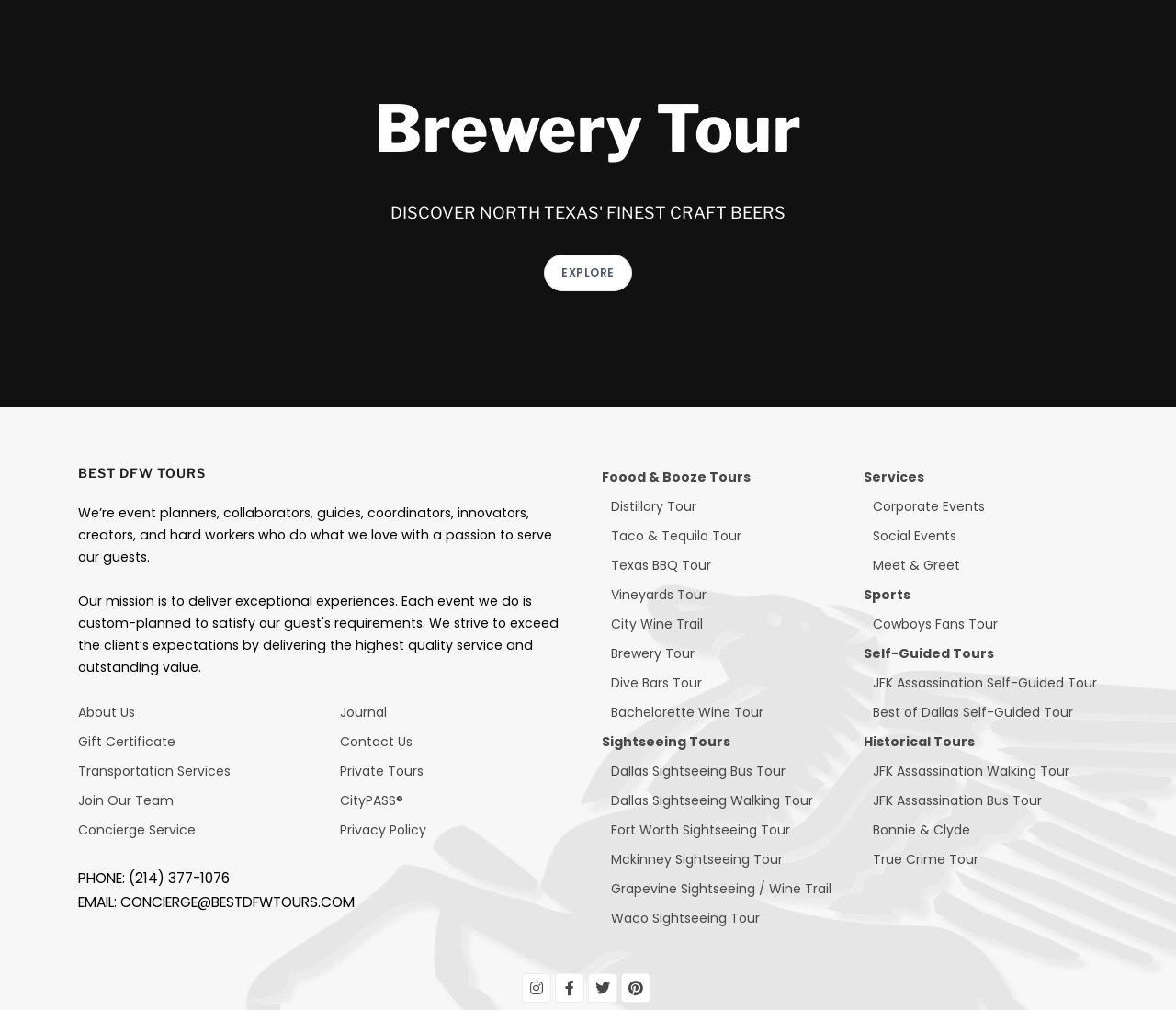Please locate the bounding box coordinates of the element that should be clicked to complete the given instruction: "Contact via phone".

[0.109, 0.86, 0.195, 0.879]